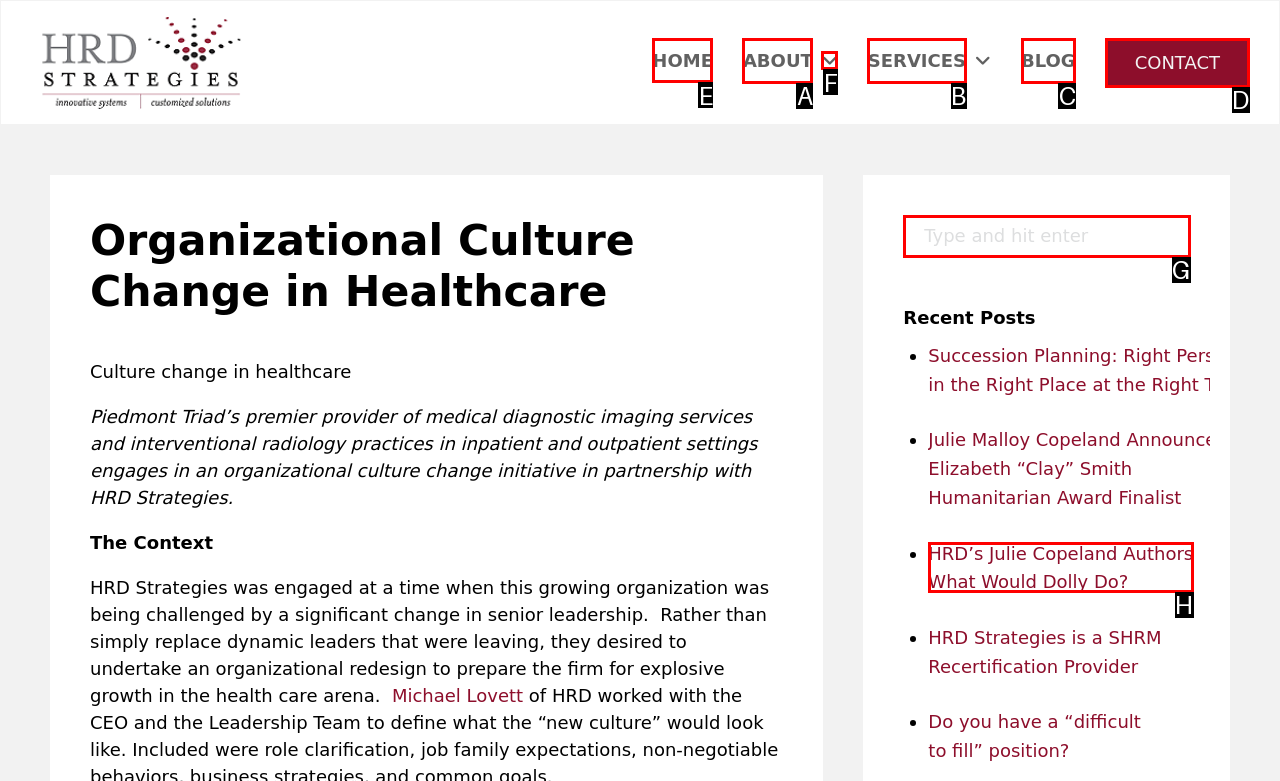Tell me the letter of the correct UI element to click for this instruction: Read the Health article. Answer with the letter only.

None